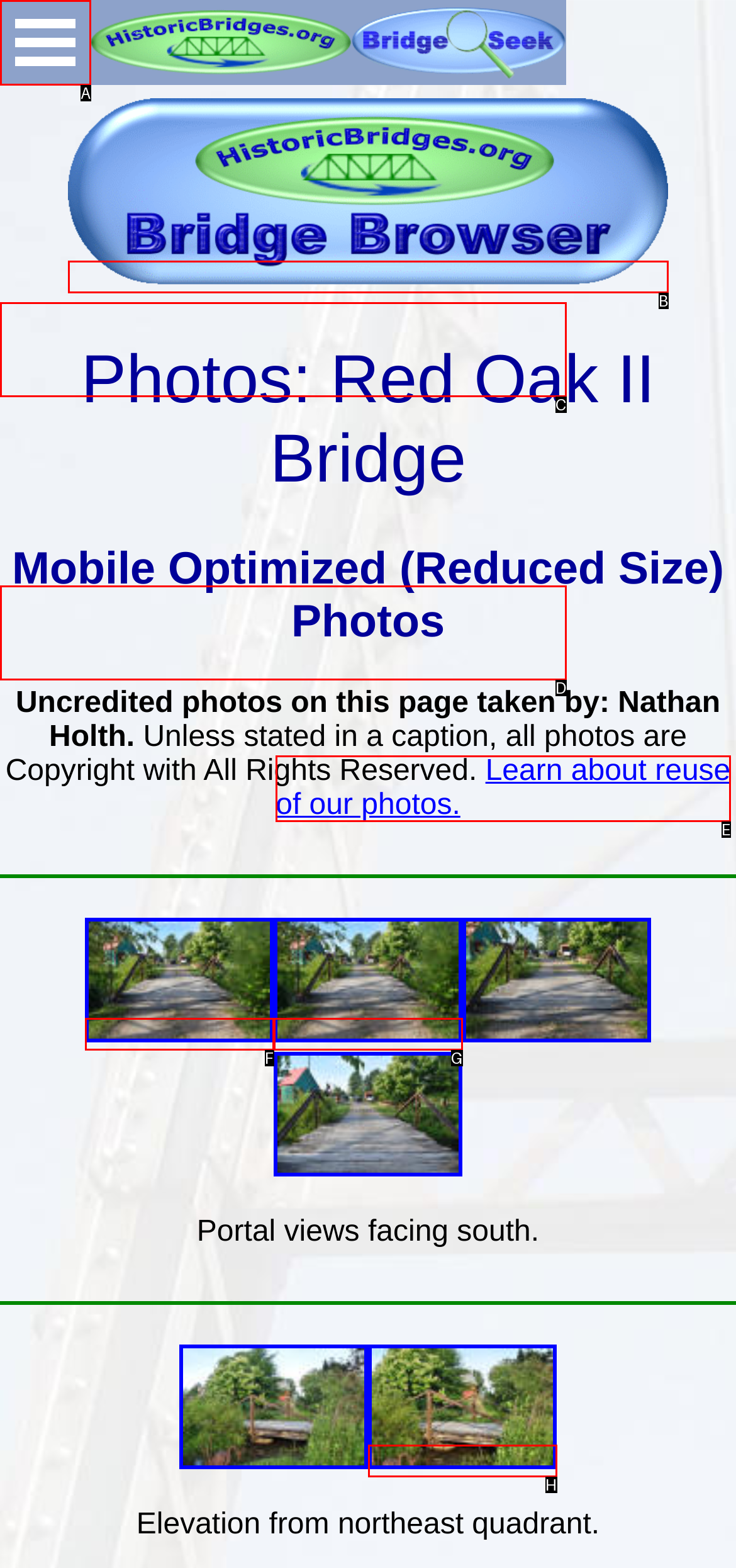Select the letter of the HTML element that best fits the description: Open Menu
Answer with the corresponding letter from the provided choices.

A